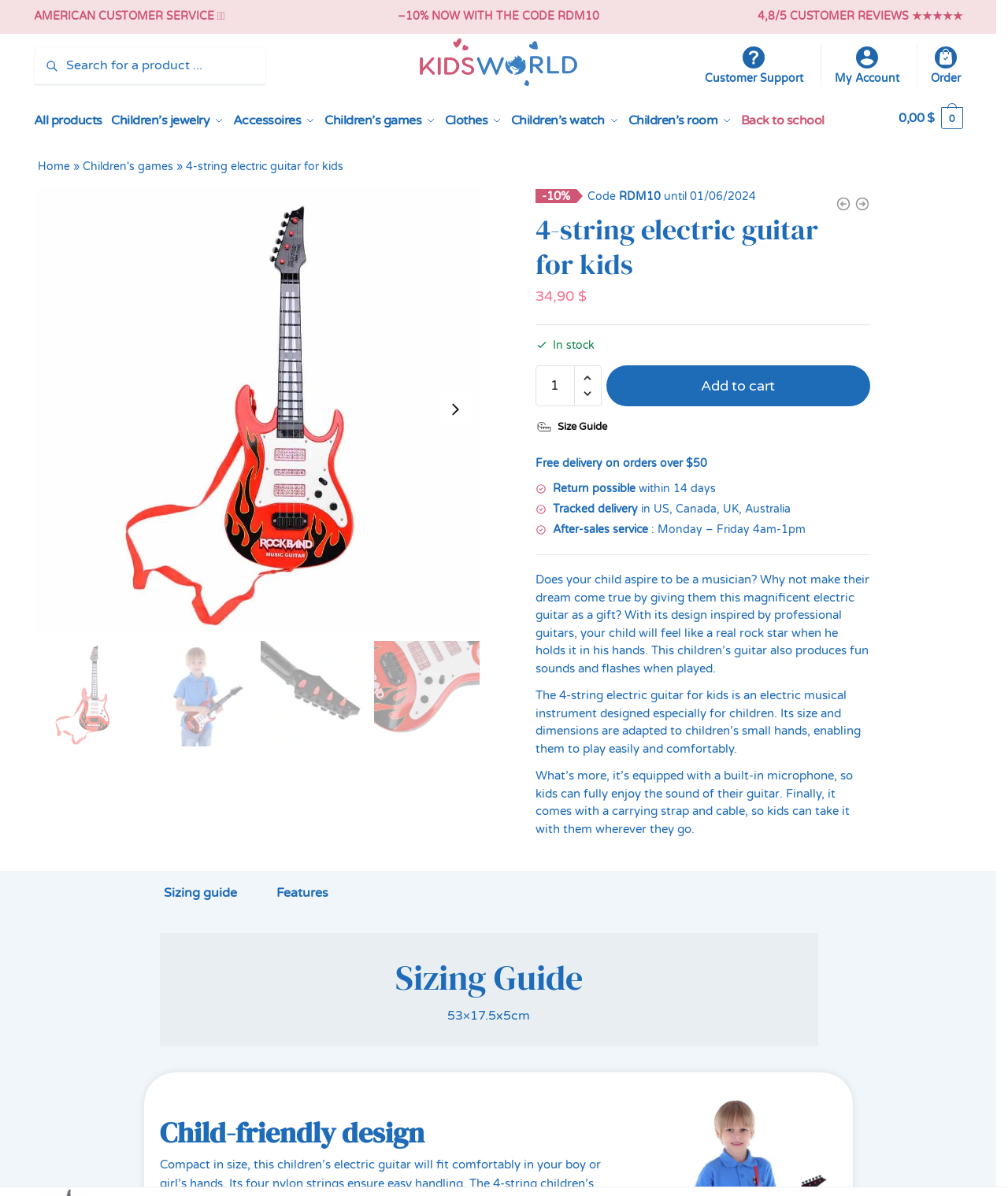Provide a brief response in the form of a single word or phrase:
What is the return policy?

Return possible within 14 days